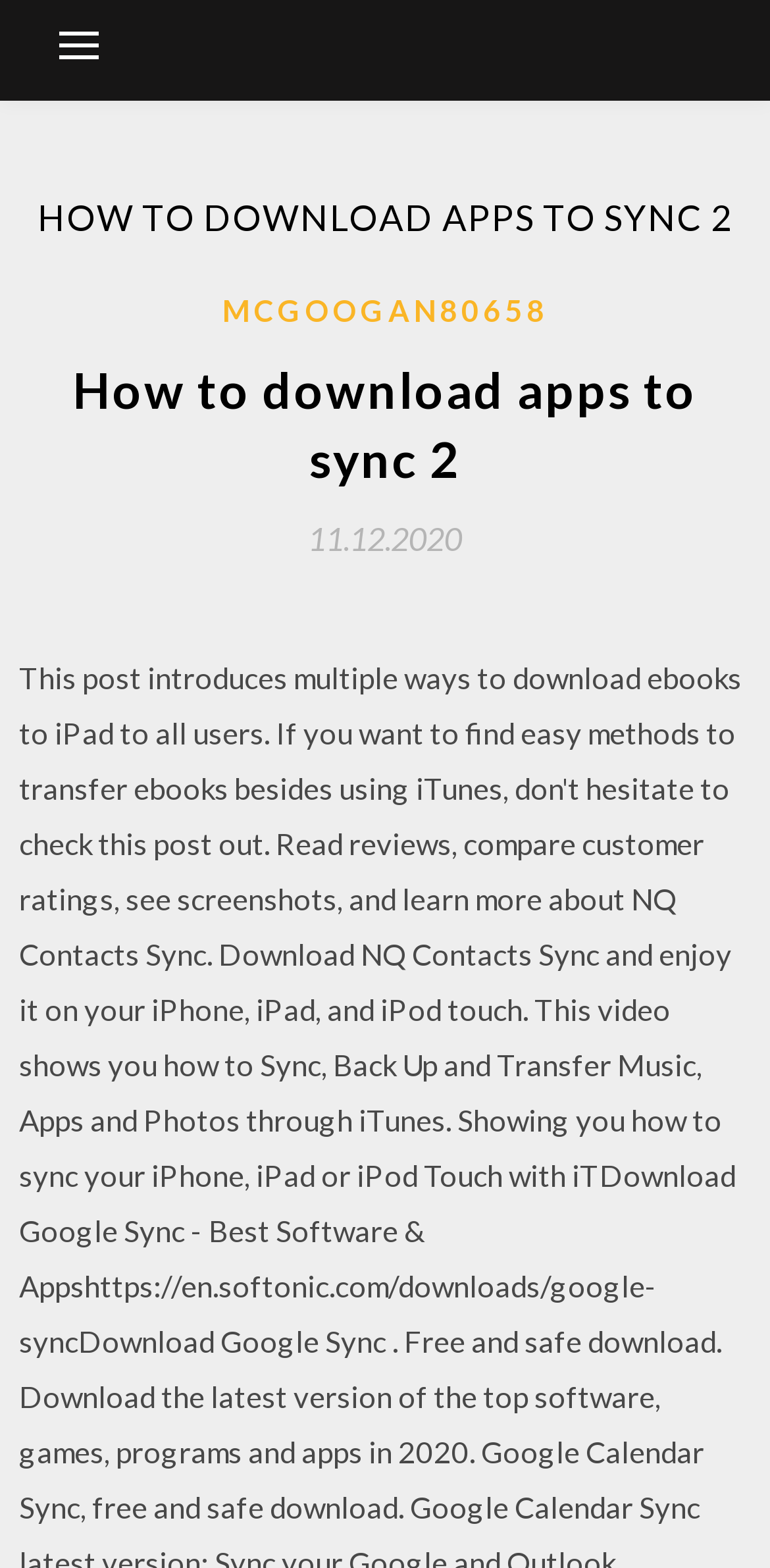Using the elements shown in the image, answer the question comprehensively: What is the primary function of the button at the top left?

The button at the top left has a bounding box coordinate of [0.025, 0.0, 0.179, 0.058] and is described as a button that controls the primary menu, indicating that its primary function is to open the primary menu.